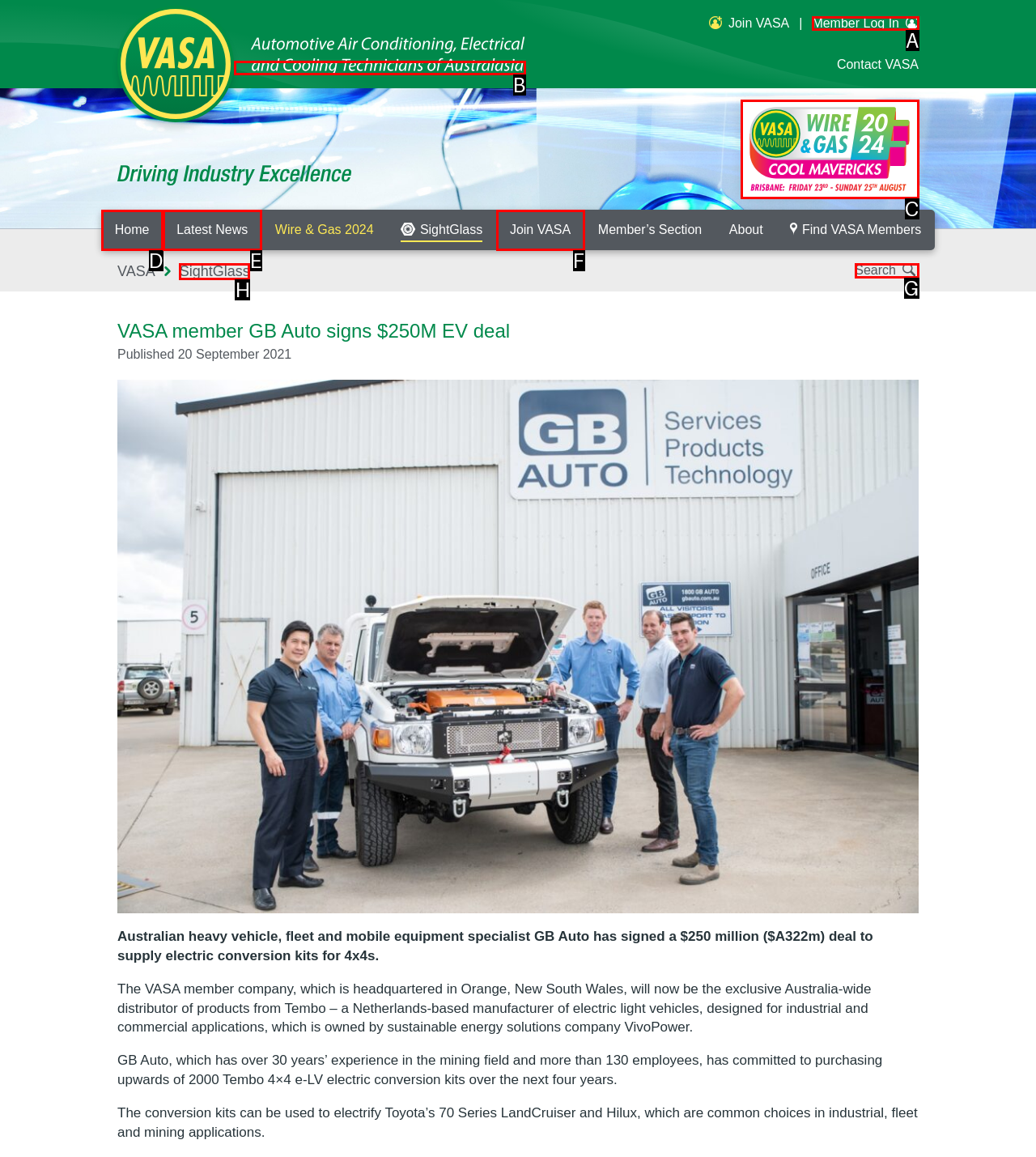Given the description: SightGlass, select the HTML element that matches it best. Reply with the letter of the chosen option directly.

H